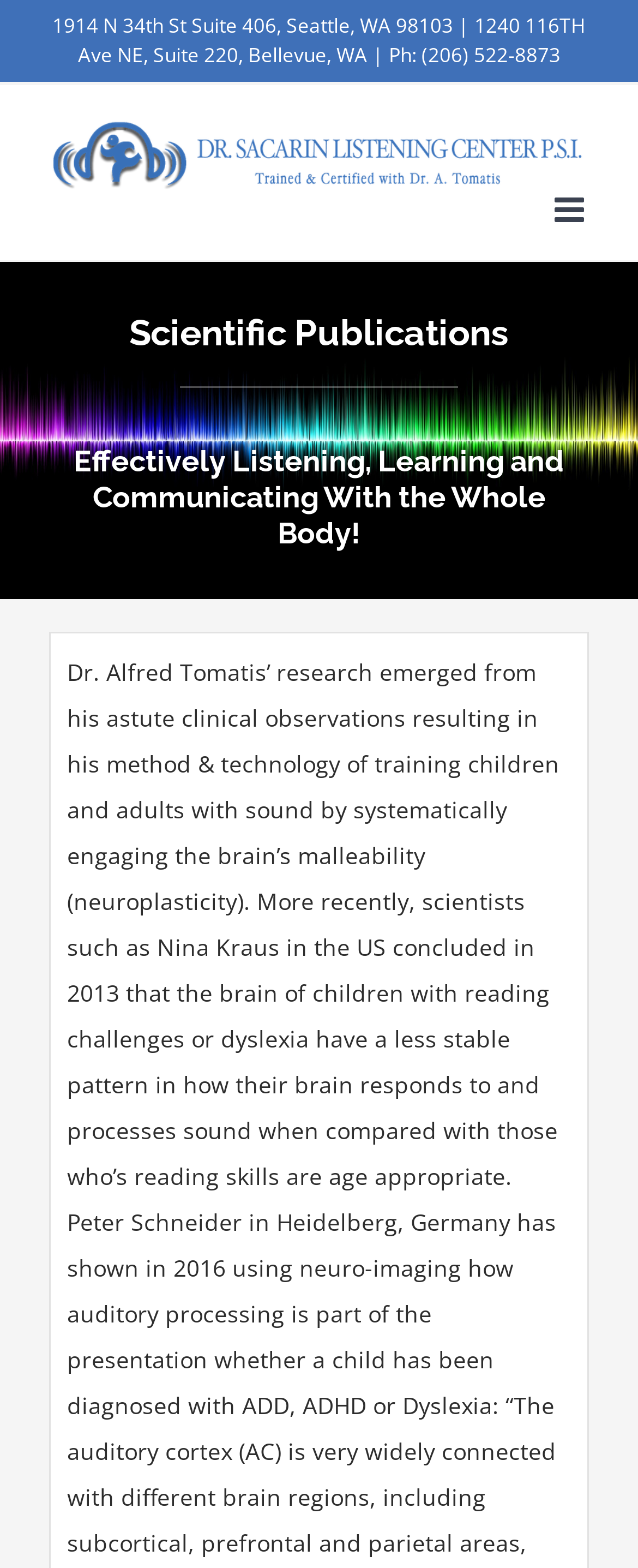Please study the image and answer the question comprehensively:
What is the phone number?

I found the phone number by looking at the link element with the bounding box coordinates [0.66, 0.026, 0.878, 0.044], which contains the text '(206) 522-8873'.